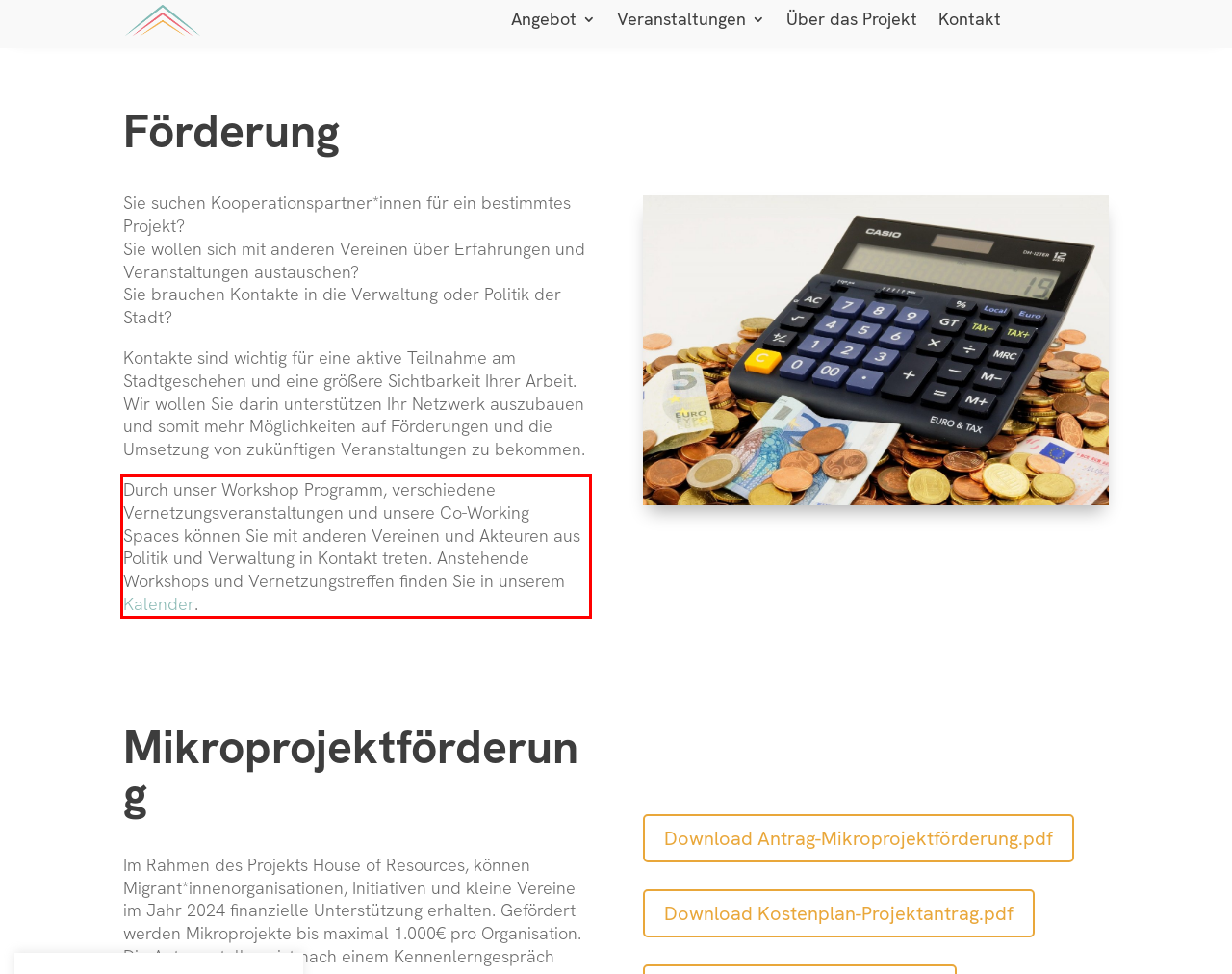You are given a screenshot showing a webpage with a red bounding box. Perform OCR to capture the text within the red bounding box.

Durch unser Workshop Programm, verschiedene Vernetzungsveranstaltungen und unsere Co-Working Spaces können Sie mit anderen Vereinen und Akteuren aus Politik und Verwaltung in Kontakt treten. Anstehende Workshops und Vernetzungstreffen finden Sie in unserem Kalender.